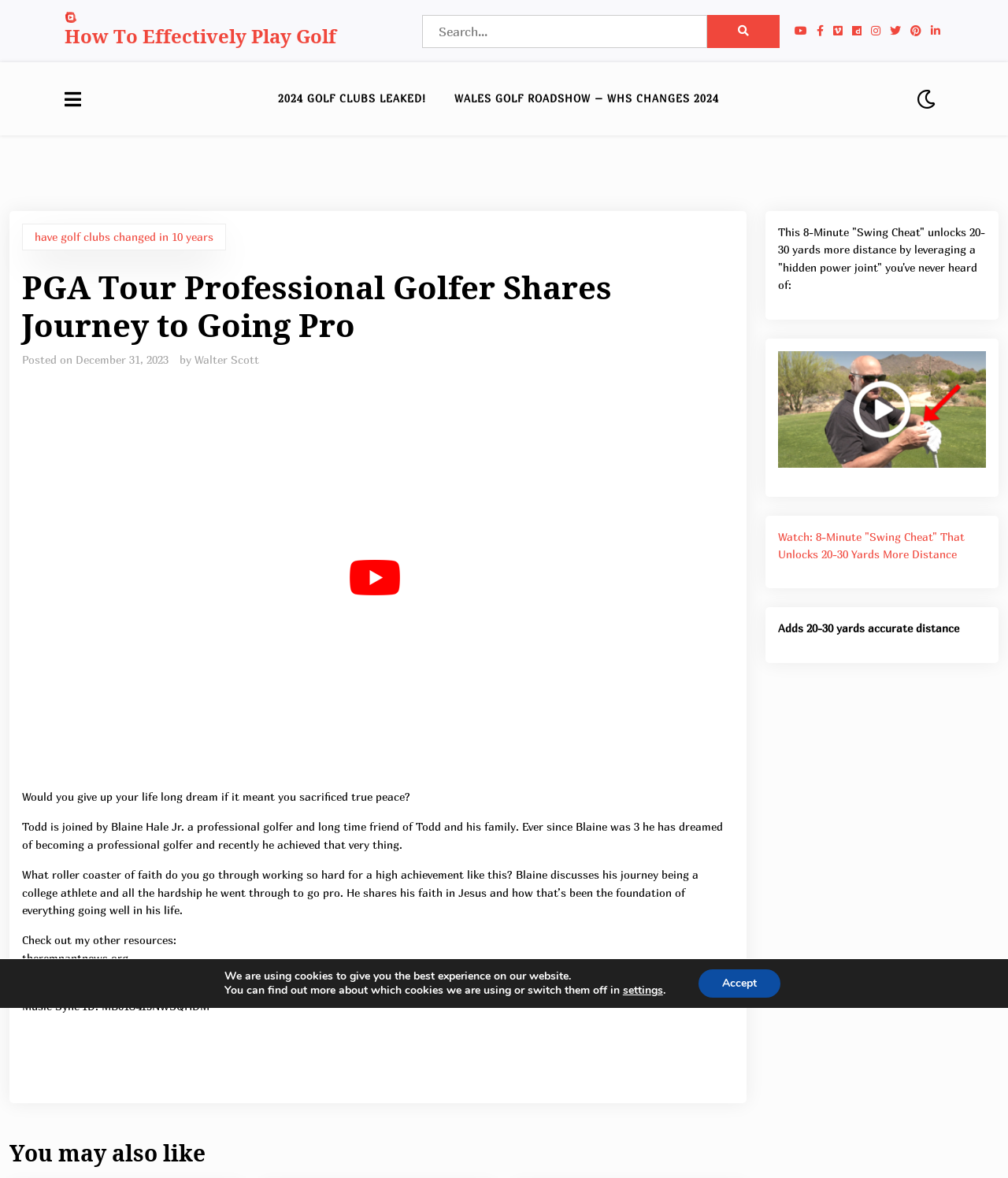Find the bounding box coordinates of the clickable area that will achieve the following instruction: "Read the Wales golf roadshow article".

[0.438, 0.066, 0.726, 0.102]